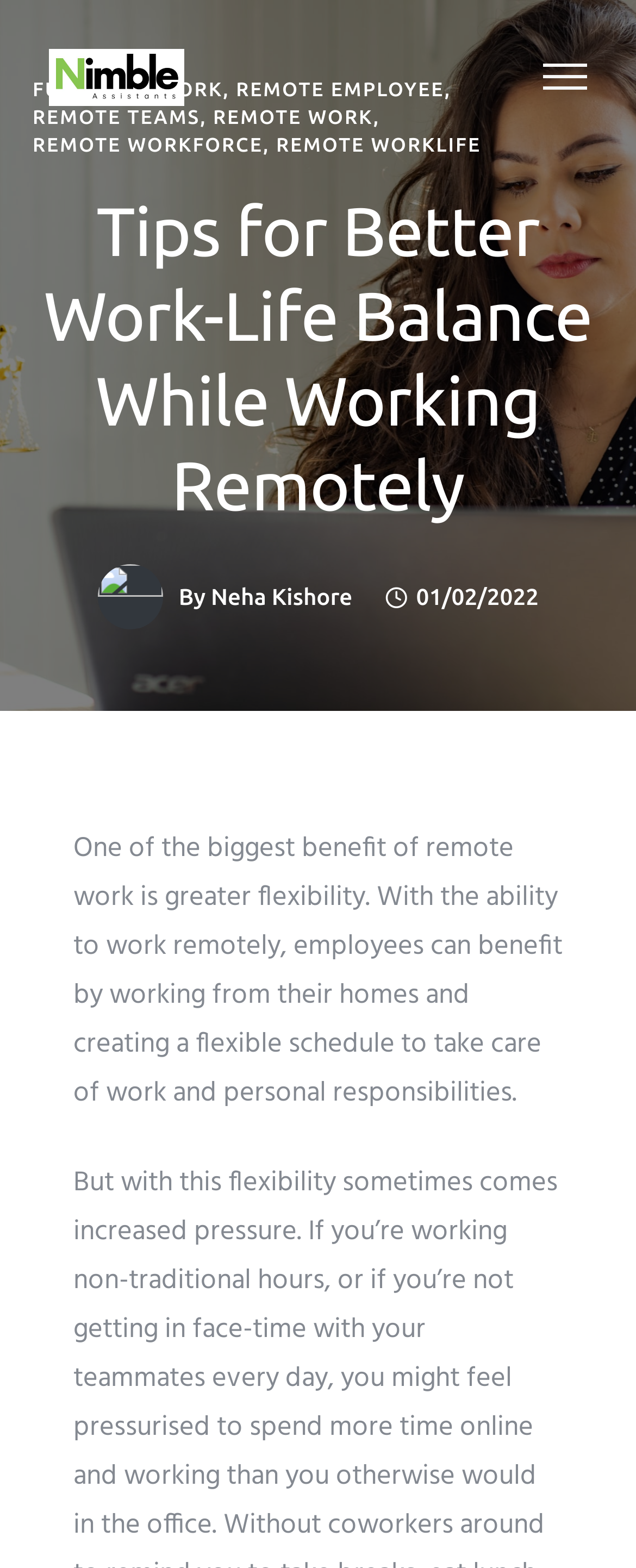Can you find the bounding box coordinates for the UI element given this description: "Remote Work"? Provide the coordinates as four float numbers between 0 and 1: [left, top, right, bottom].

[0.335, 0.07, 0.587, 0.082]